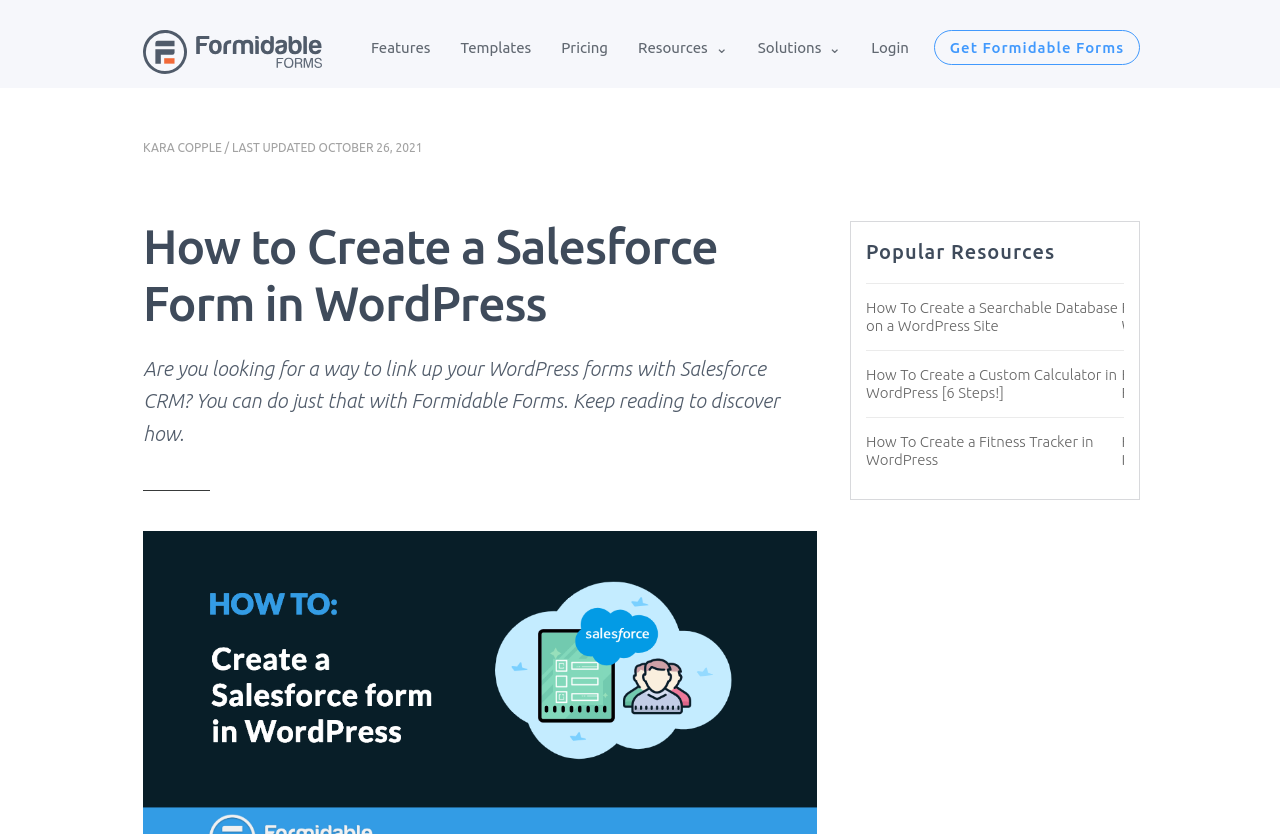Locate the bounding box coordinates of the clickable element to fulfill the following instruction: "Explore Destinations". Provide the coordinates as four float numbers between 0 and 1 in the format [left, top, right, bottom].

None